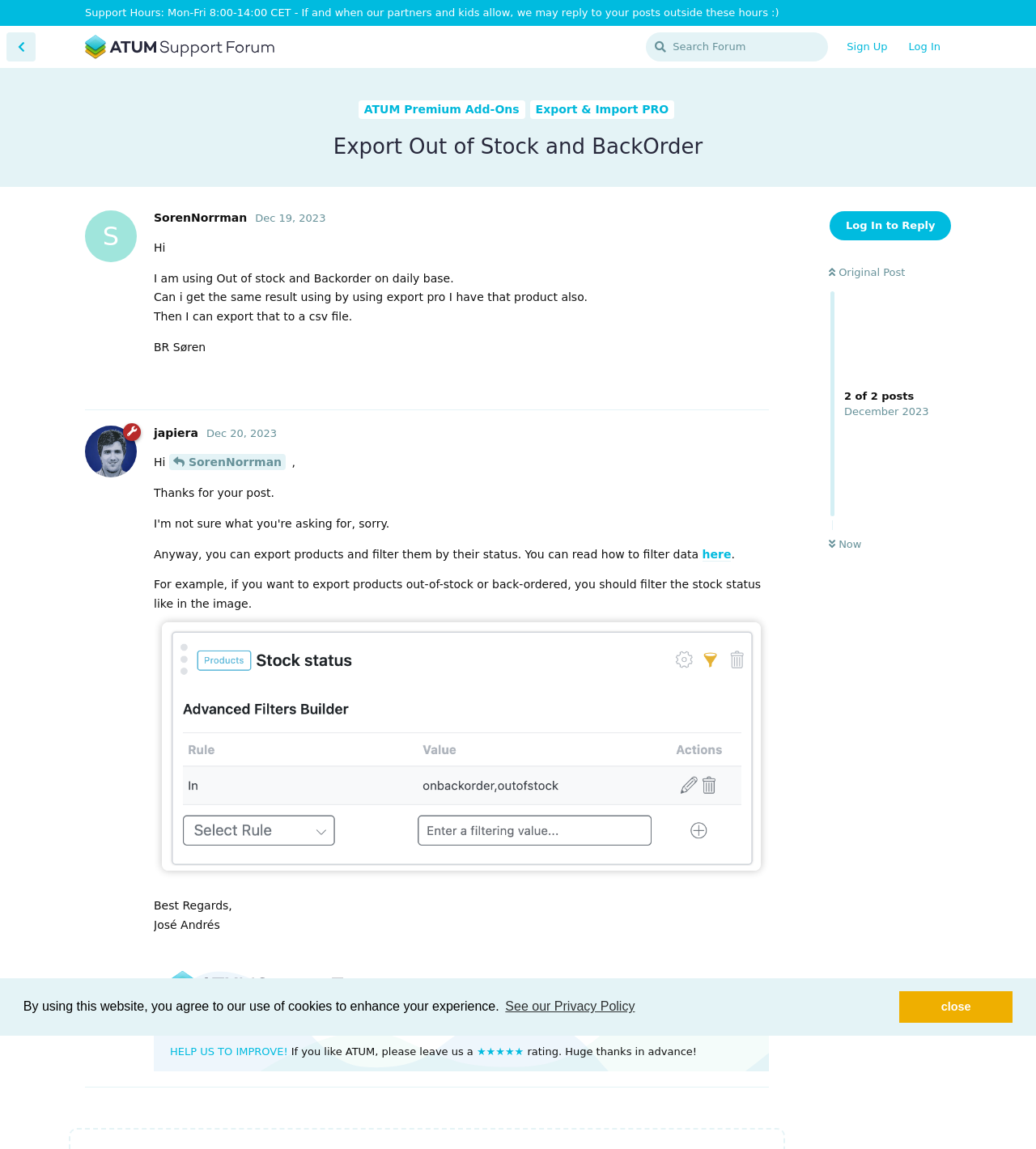Pinpoint the bounding box coordinates of the clickable element to carry out the following instruction: "Log in to the forum."

[0.867, 0.028, 0.918, 0.054]